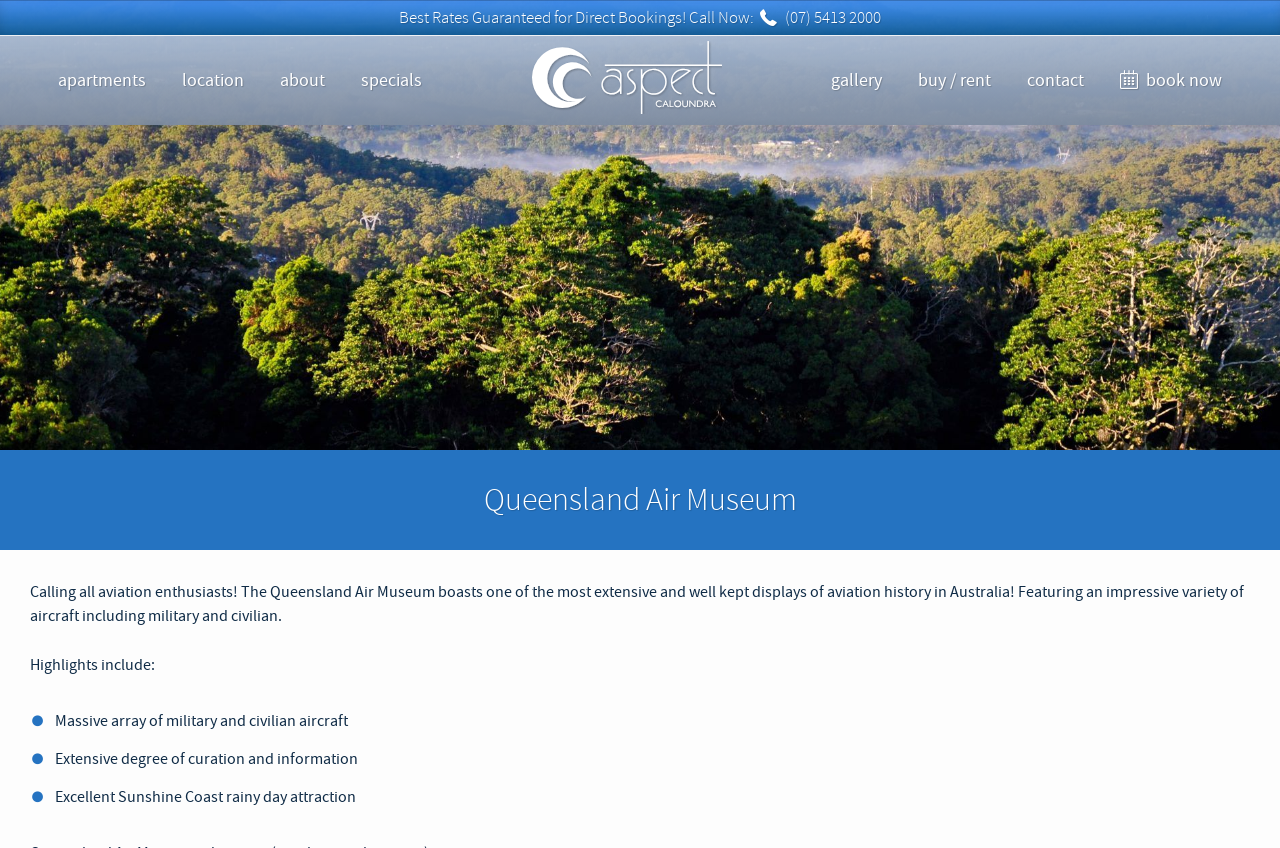Use the details in the image to answer the question thoroughly: 
What is the museum's location?

Although the exact location is not explicitly stated, the webpage mentions that it is an excellent Sunshine Coast rainy day attraction, implying that the museum is located on the Sunshine Coast.